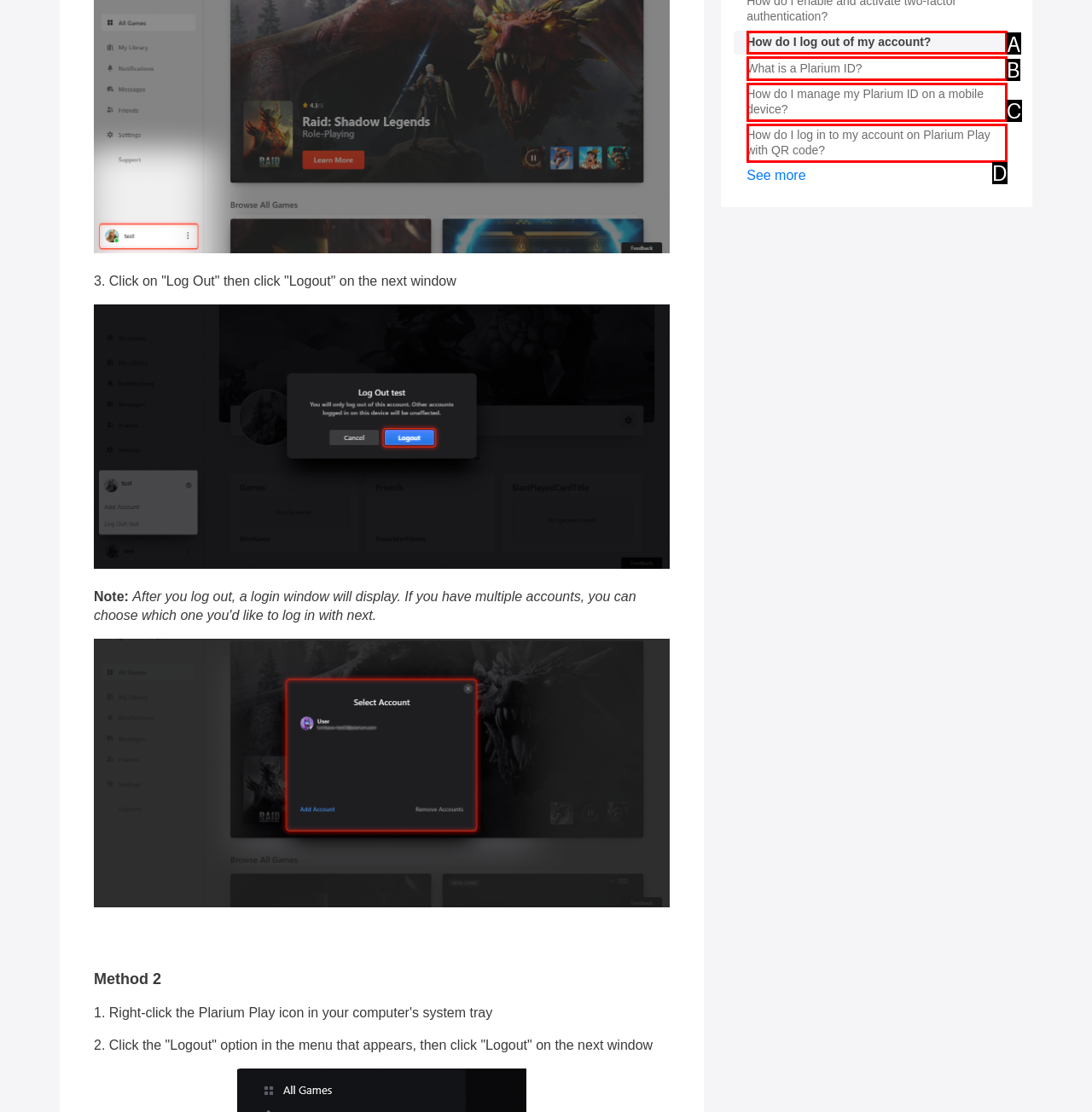Based on the description What is a Plarium ID?, identify the most suitable HTML element from the options. Provide your answer as the corresponding letter.

B